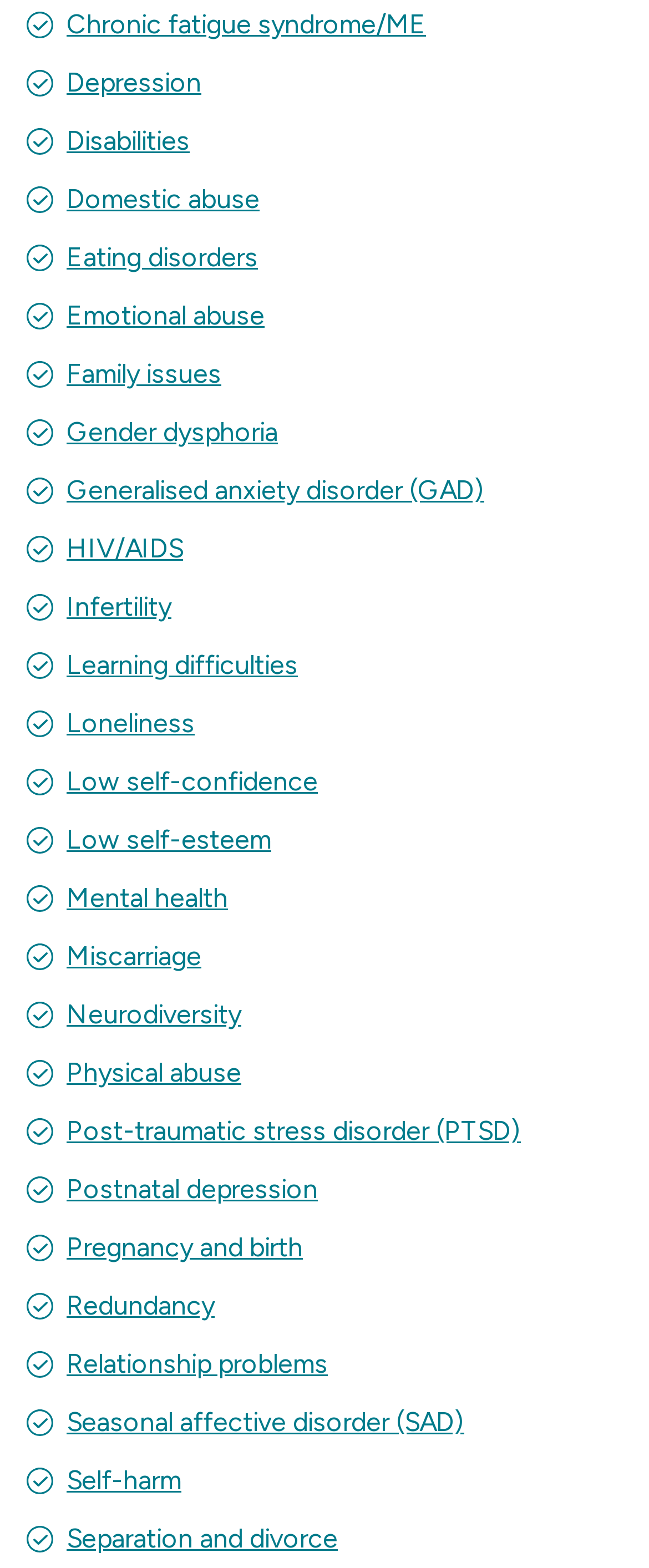Please specify the bounding box coordinates of the element that should be clicked to execute the given instruction: 'Read the article about mental requirements'. Ensure the coordinates are four float numbers between 0 and 1, expressed as [left, top, right, bottom].

None